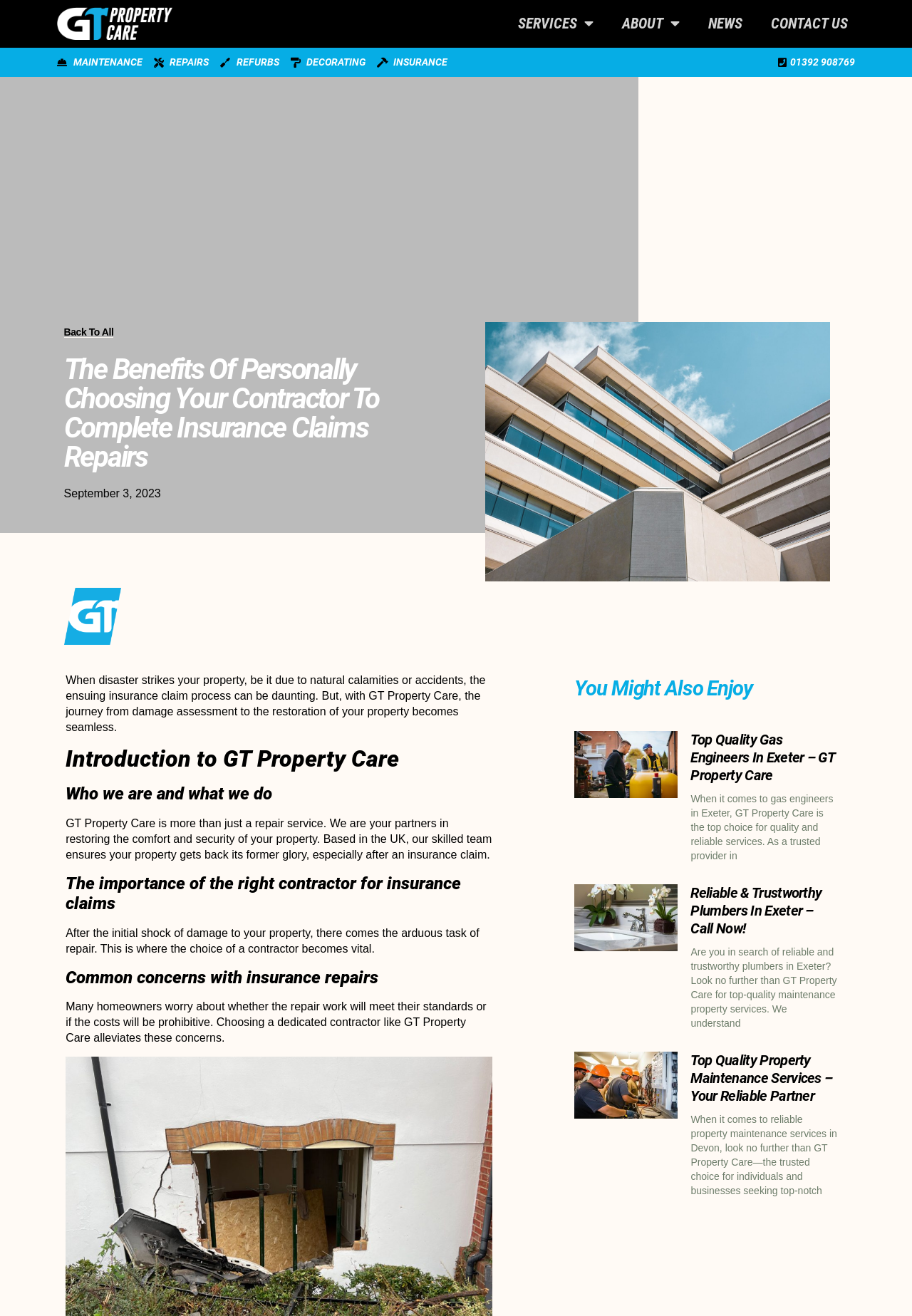Identify the bounding box coordinates for the region of the element that should be clicked to carry out the instruction: "Learn more about 'Top Quality Gas Engineers In Exeter'". The bounding box coordinates should be four float numbers between 0 and 1, i.e., [left, top, right, bottom].

[0.757, 0.556, 0.918, 0.596]